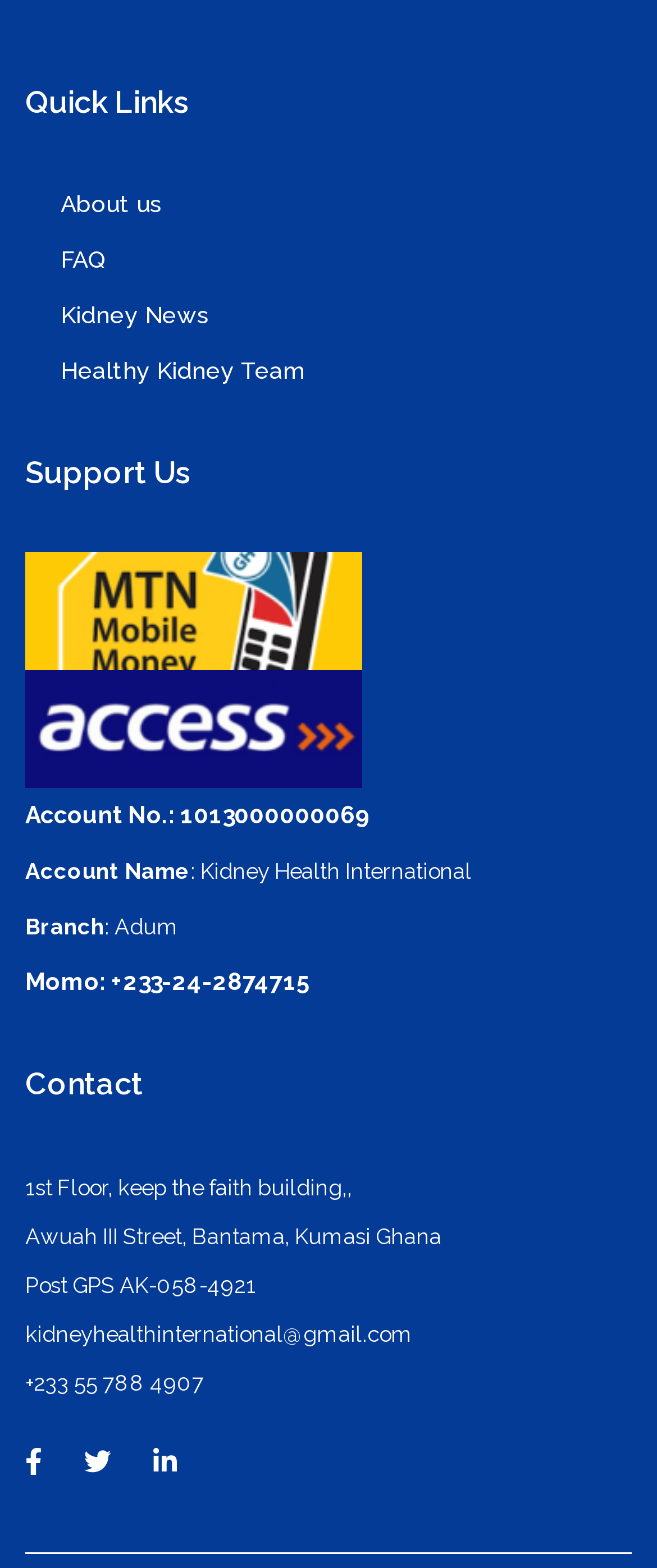Given the description: "Healthy Kidney Team", determine the bounding box coordinates of the UI element. The coordinates should be formatted as four float numbers between 0 and 1, [left, top, right, bottom].

[0.038, 0.227, 0.464, 0.245]